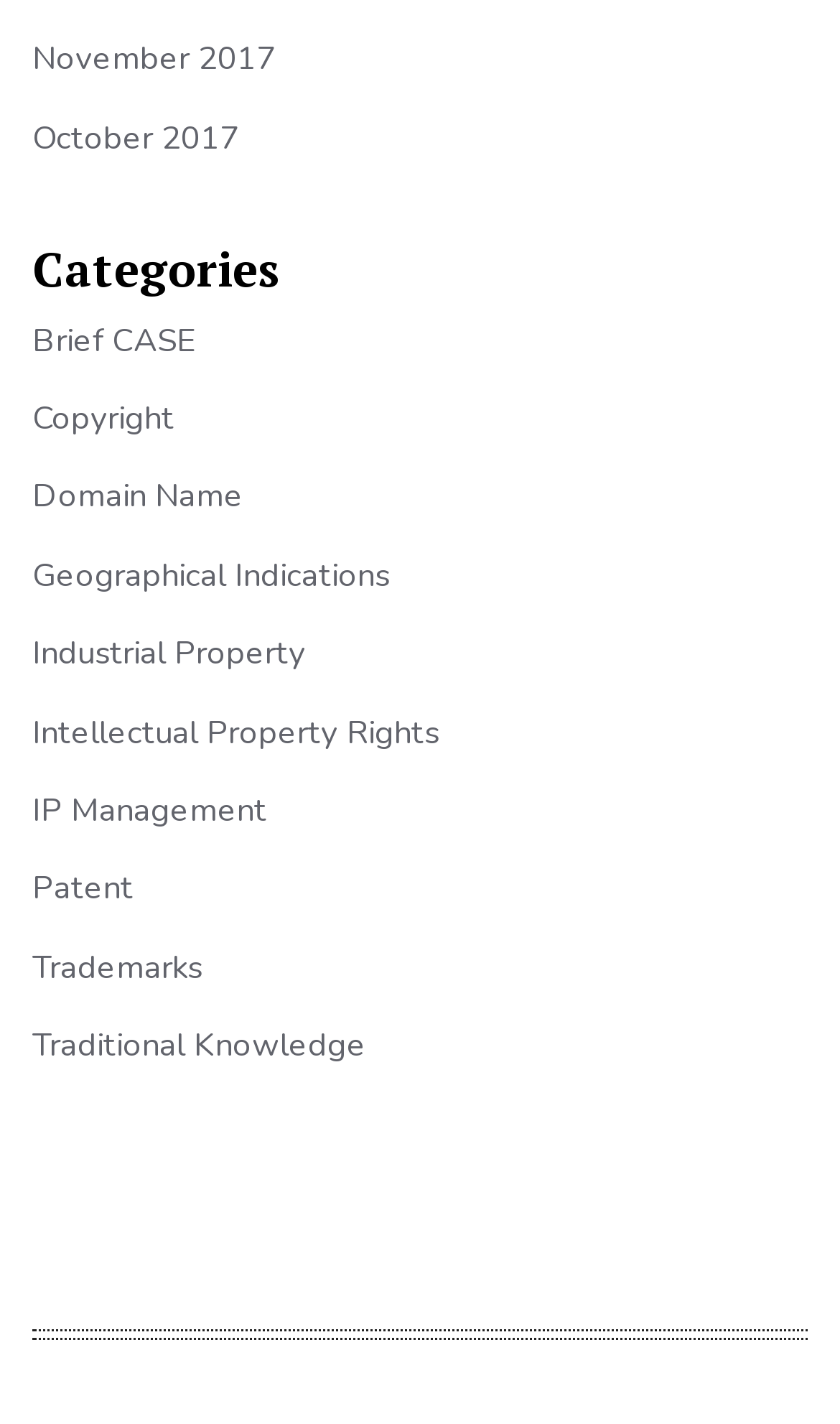Please determine the bounding box coordinates for the element with the description: "November 2017".

[0.038, 0.026, 0.328, 0.057]